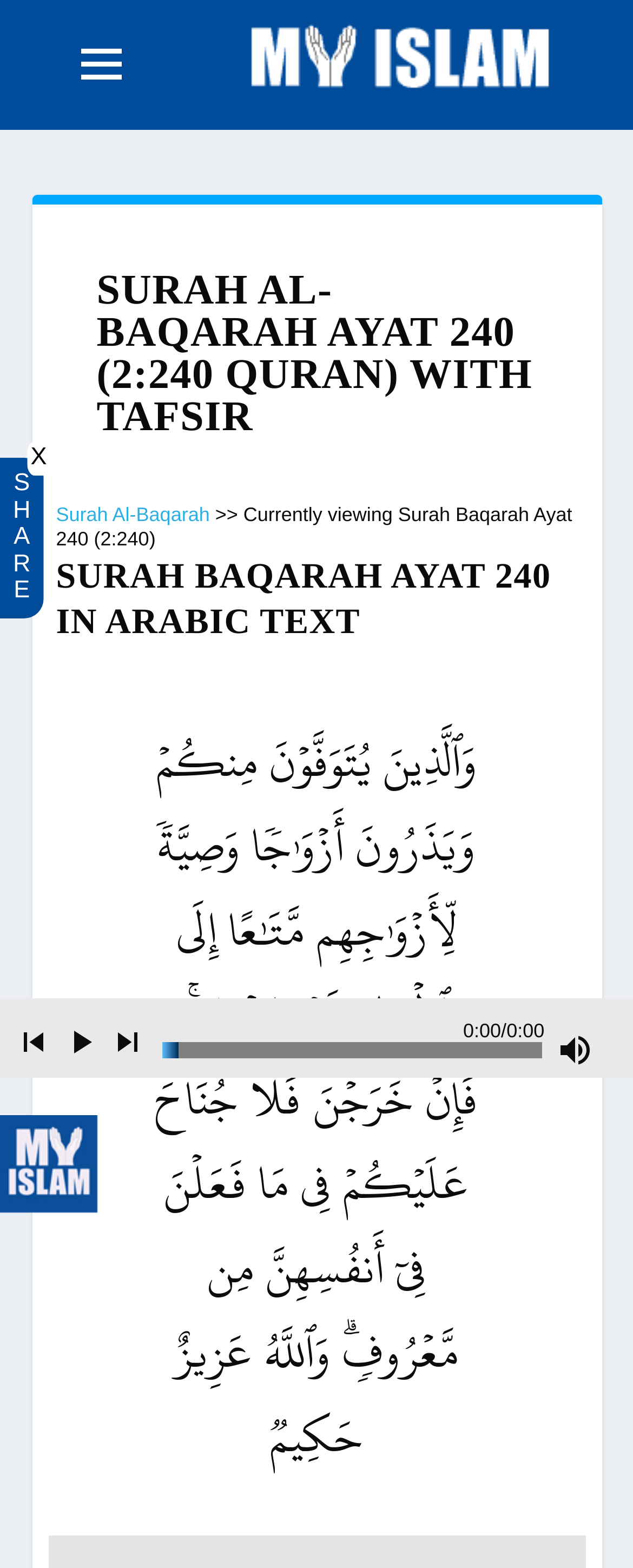How many Arabic words are displayed on the webpage?
Using the screenshot, give a one-word or short phrase answer.

18